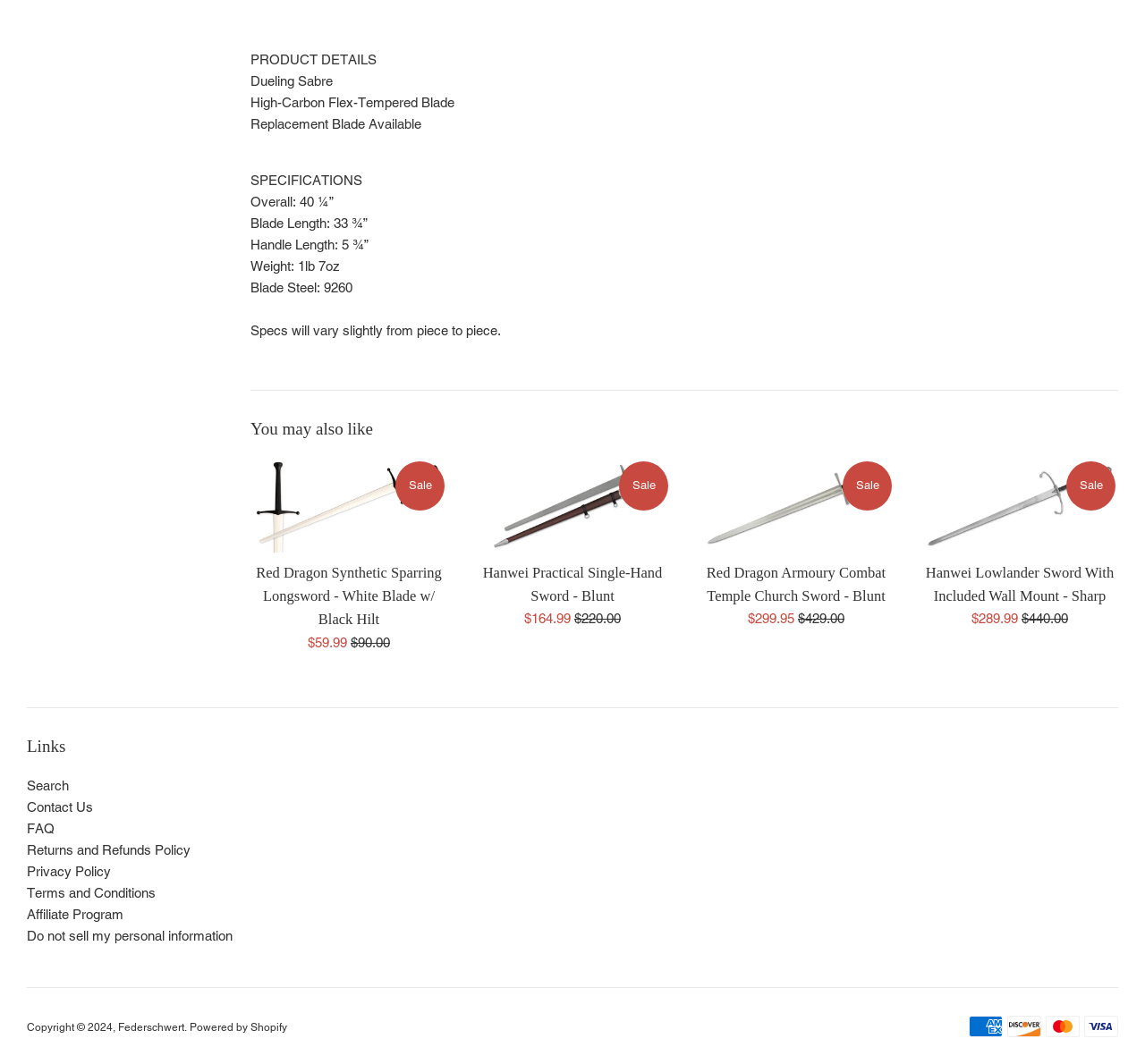What is the price of the Hanwei Practical Single-Hand Sword - Blunt?
Using the image, respond with a single word or phrase.

$164.99